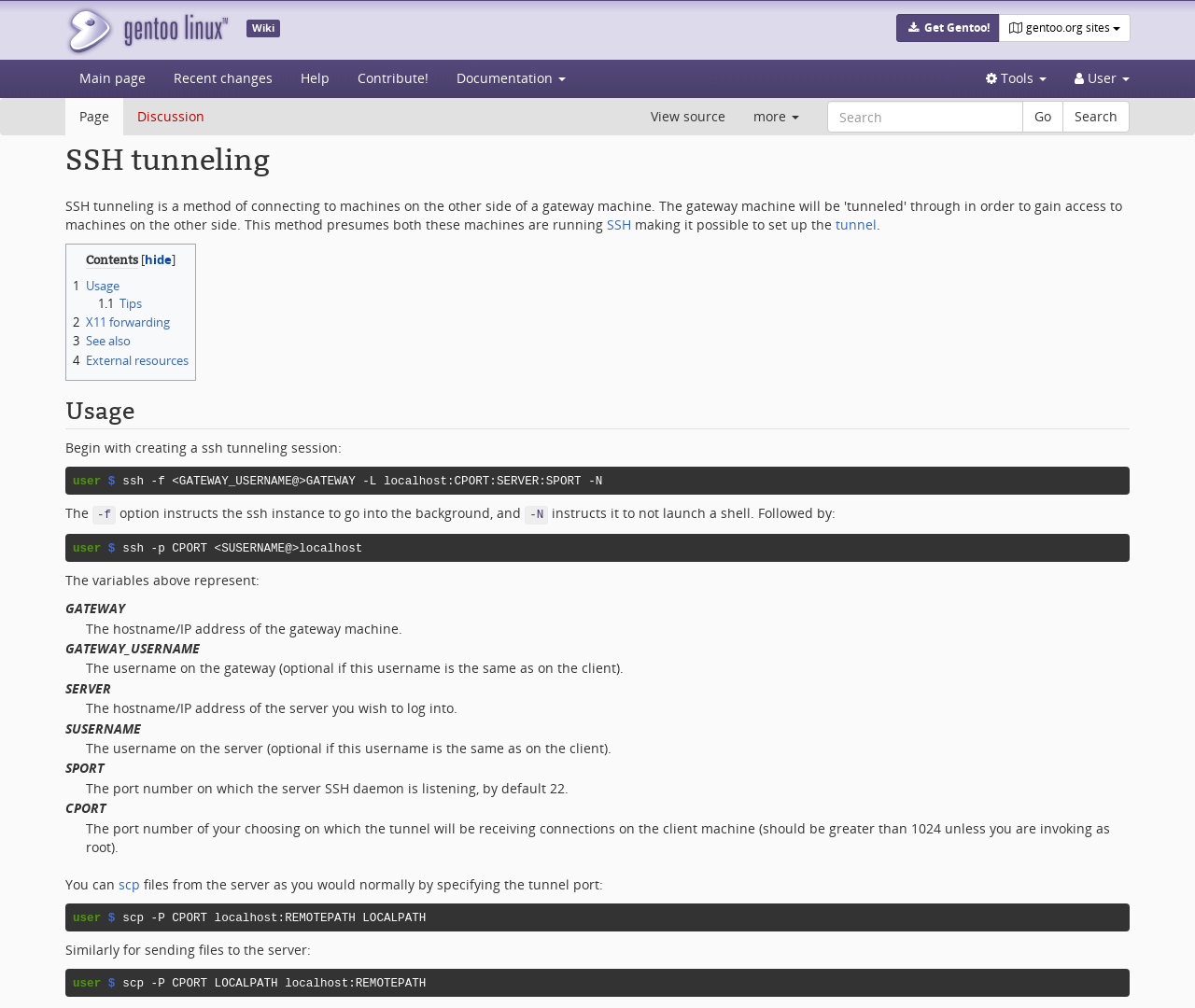What is the purpose of the '-f' option in the ssh command?
Using the visual information, reply with a single word or short phrase.

go into the background